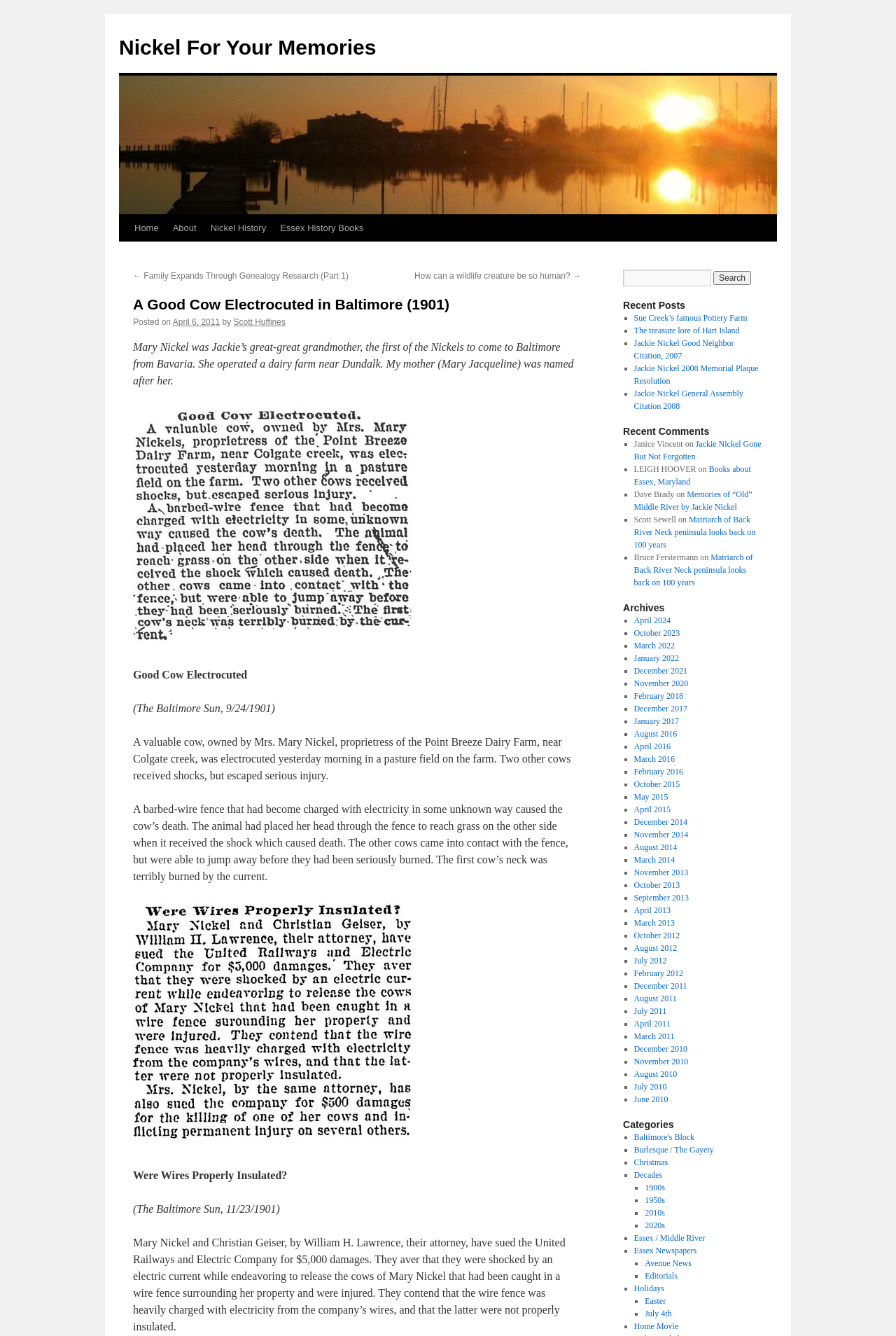Give the bounding box coordinates for the element described as: "Essex / Middle River".

[0.707, 0.923, 0.787, 0.93]